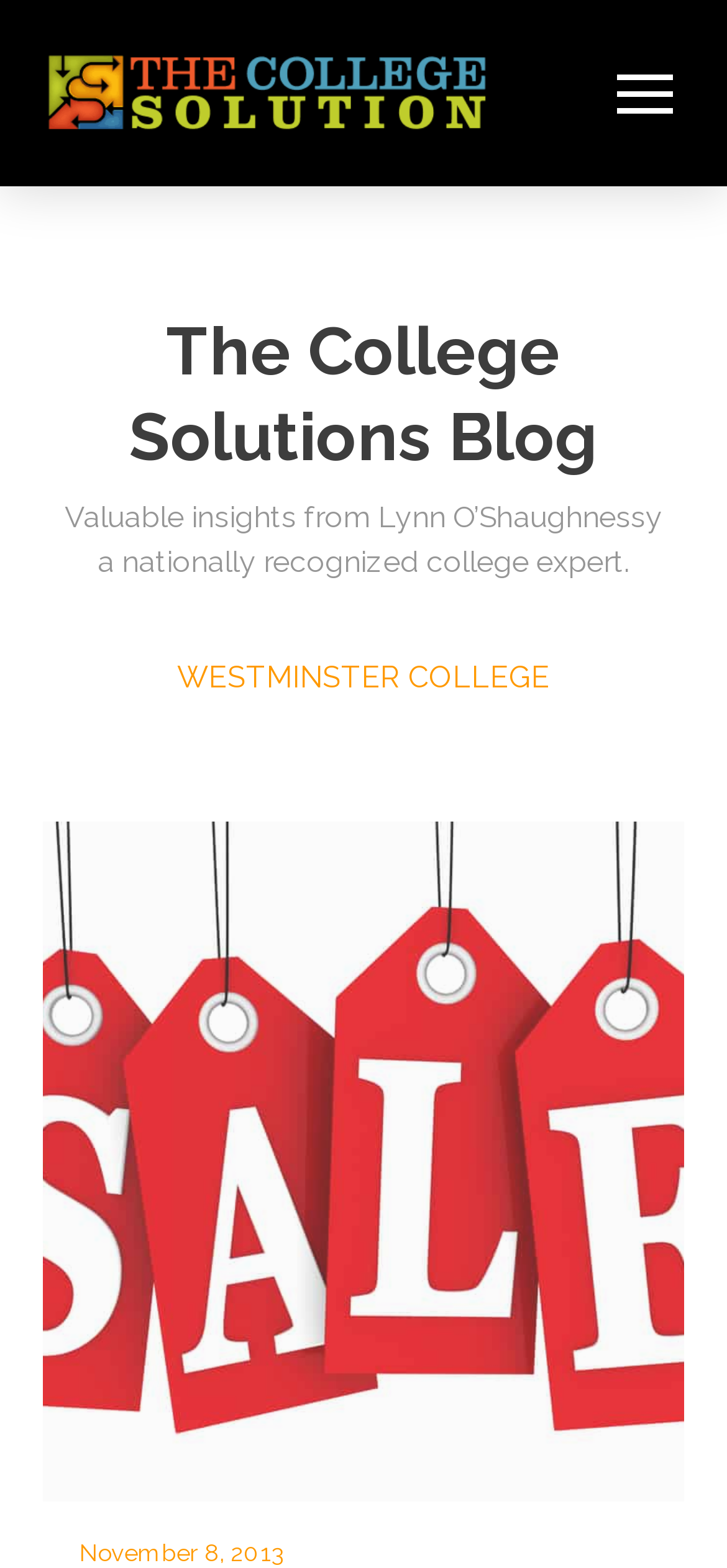Identify and extract the main heading of the webpage.

The College Solutions Blog